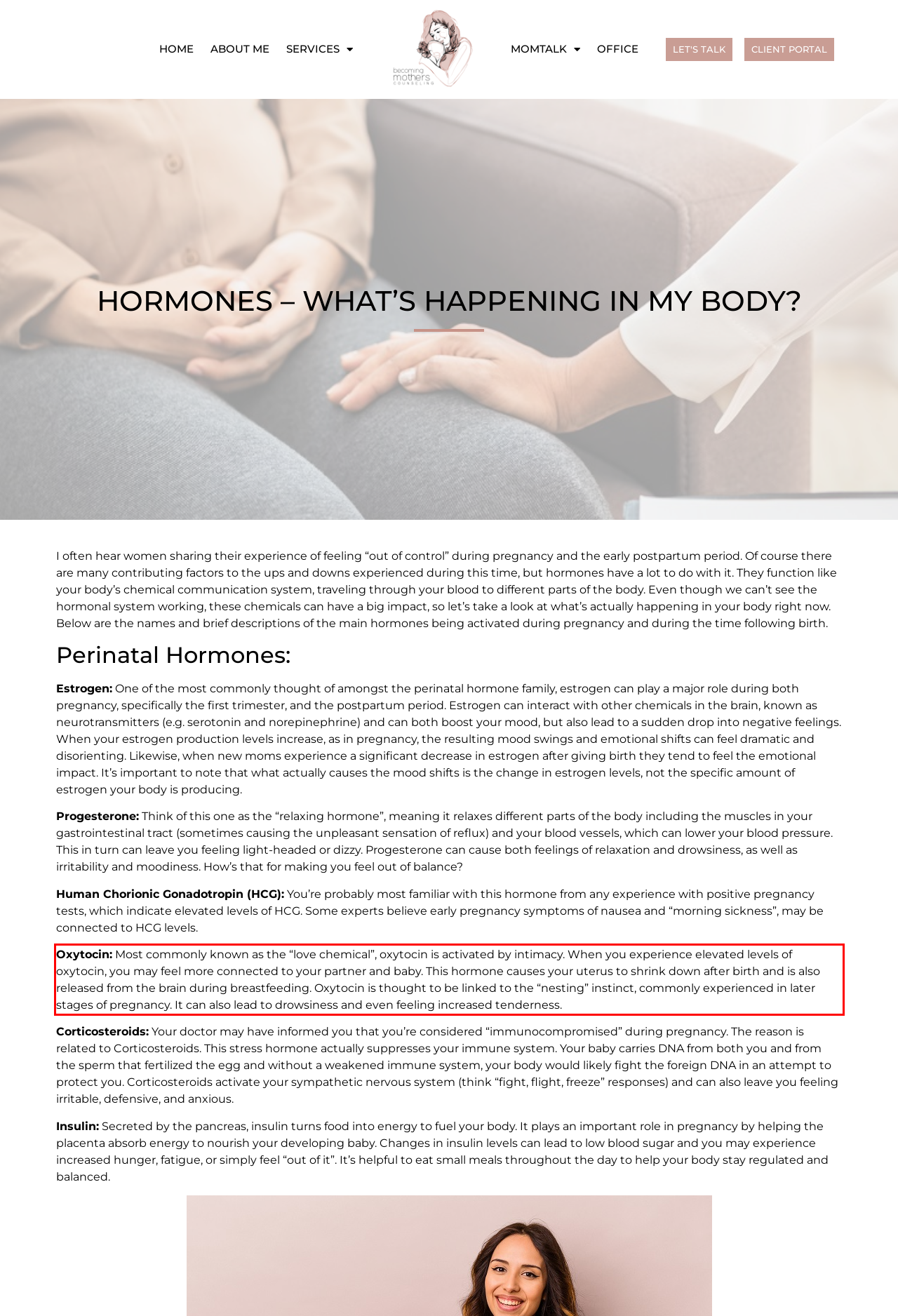Analyze the screenshot of the webpage that features a red bounding box and recognize the text content enclosed within this red bounding box.

Oxytocin: Most commonly known as the “love chemical”, oxytocin is activated by intimacy. When you experience elevated levels of oxytocin, you may feel more connected to your partner and baby. This hormone causes your uterus to shrink down after birth and is also released from the brain during breastfeeding. Oxytocin is thought to be linked to the “nesting” instinct, commonly experienced in later stages of pregnancy. It can also lead to drowsiness and even feeling increased tenderness.